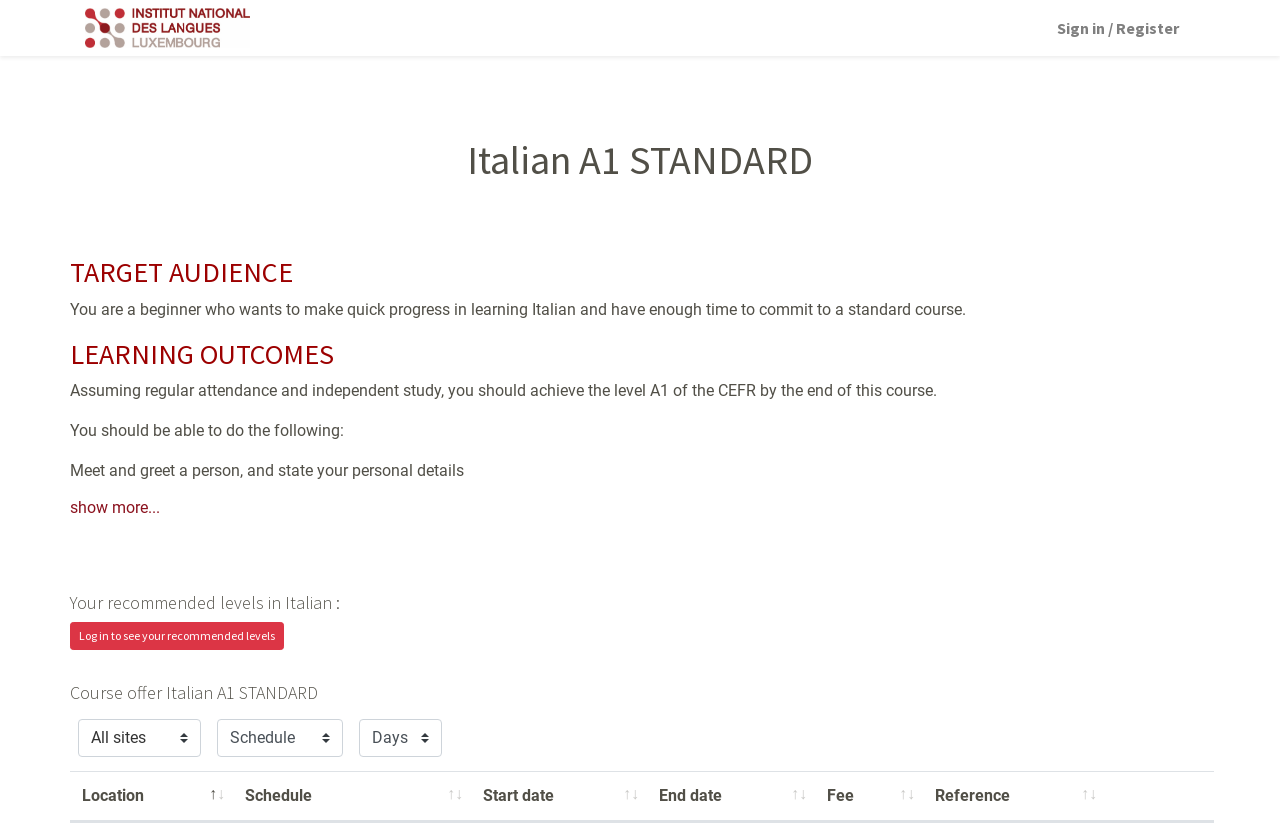Determine the bounding box coordinates of the area to click in order to meet this instruction: "Click the 'Logo of MyINL'".

[0.066, 0.01, 0.195, 0.058]